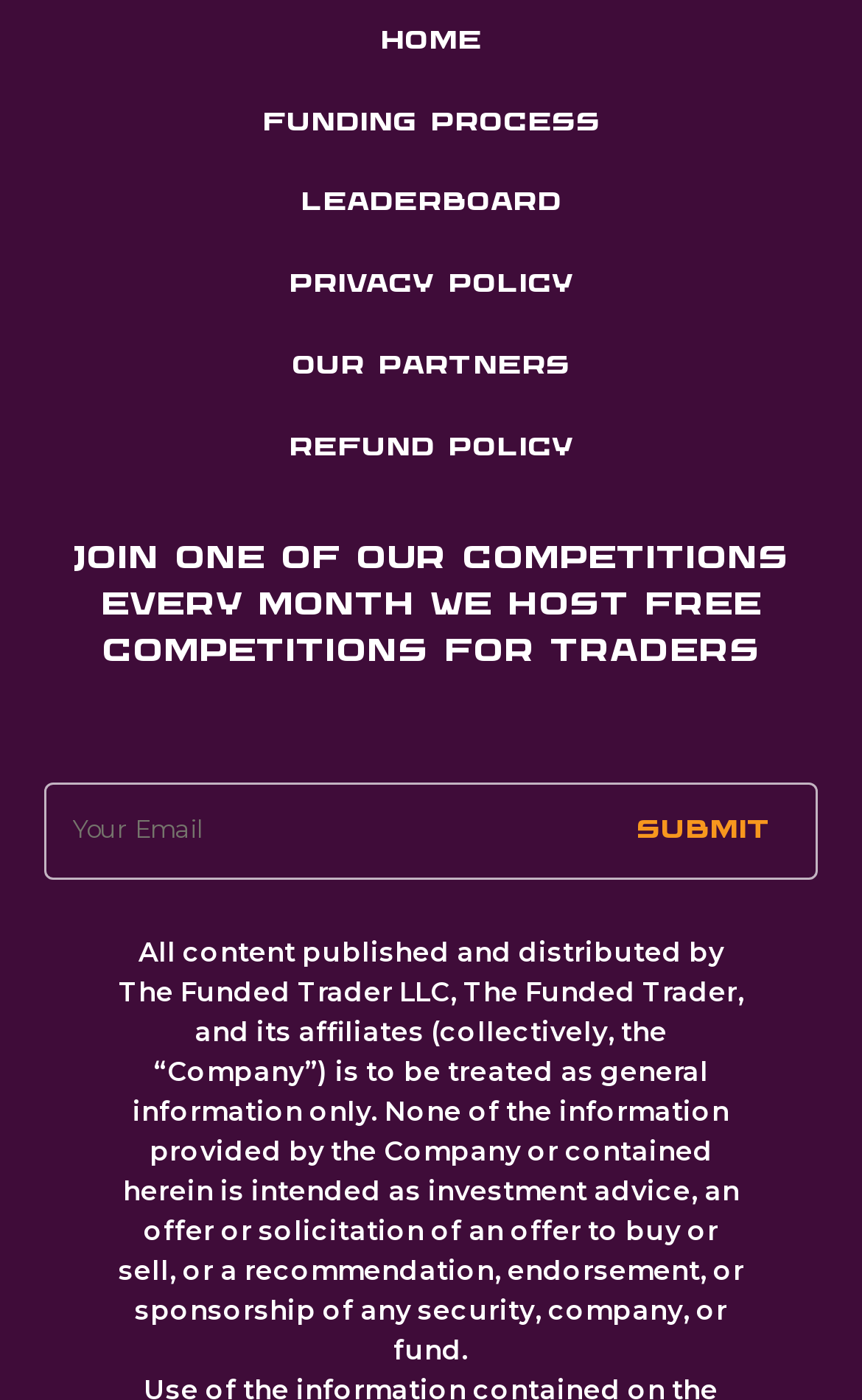What type of content is published by the Company? Examine the screenshot and reply using just one word or a brief phrase.

General information